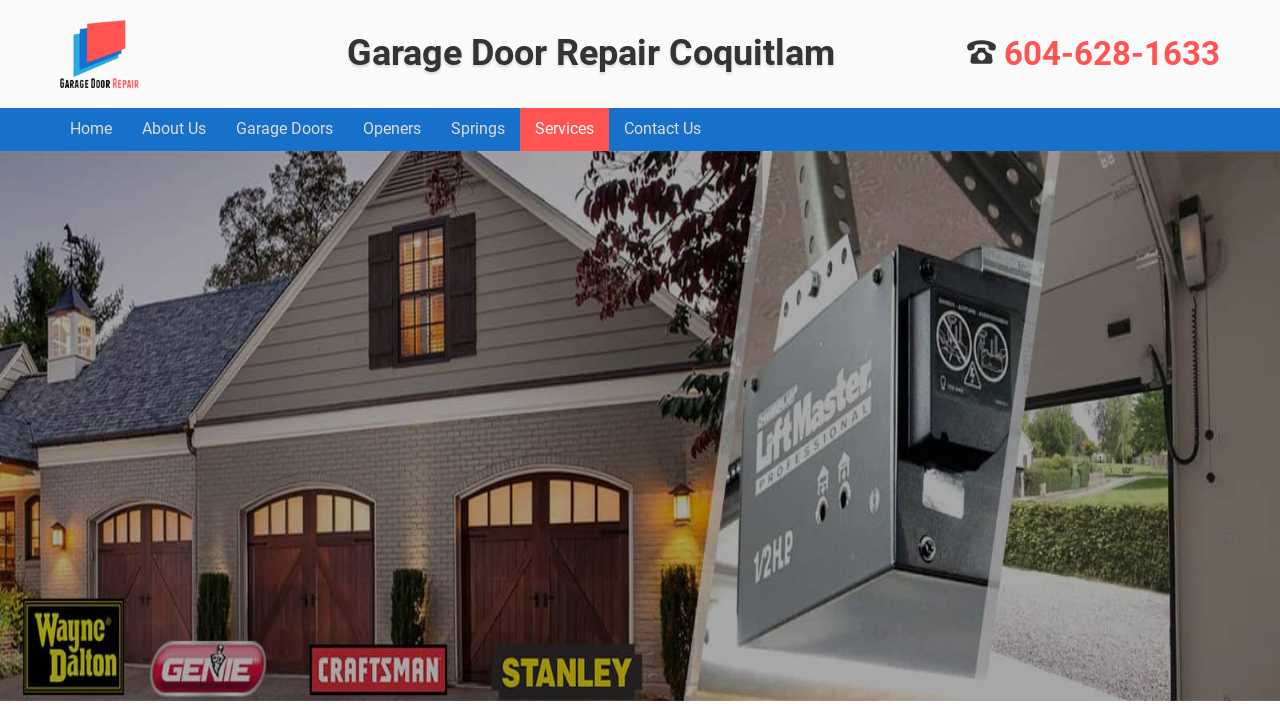Utilize the details in the image to thoroughly answer the following question: How many main navigation links are there on the webpage?

I counted the number of links in the main navigation menu, which are Home, About Us, Garage Doors, Openers, Springs, Services, and Contact Us.